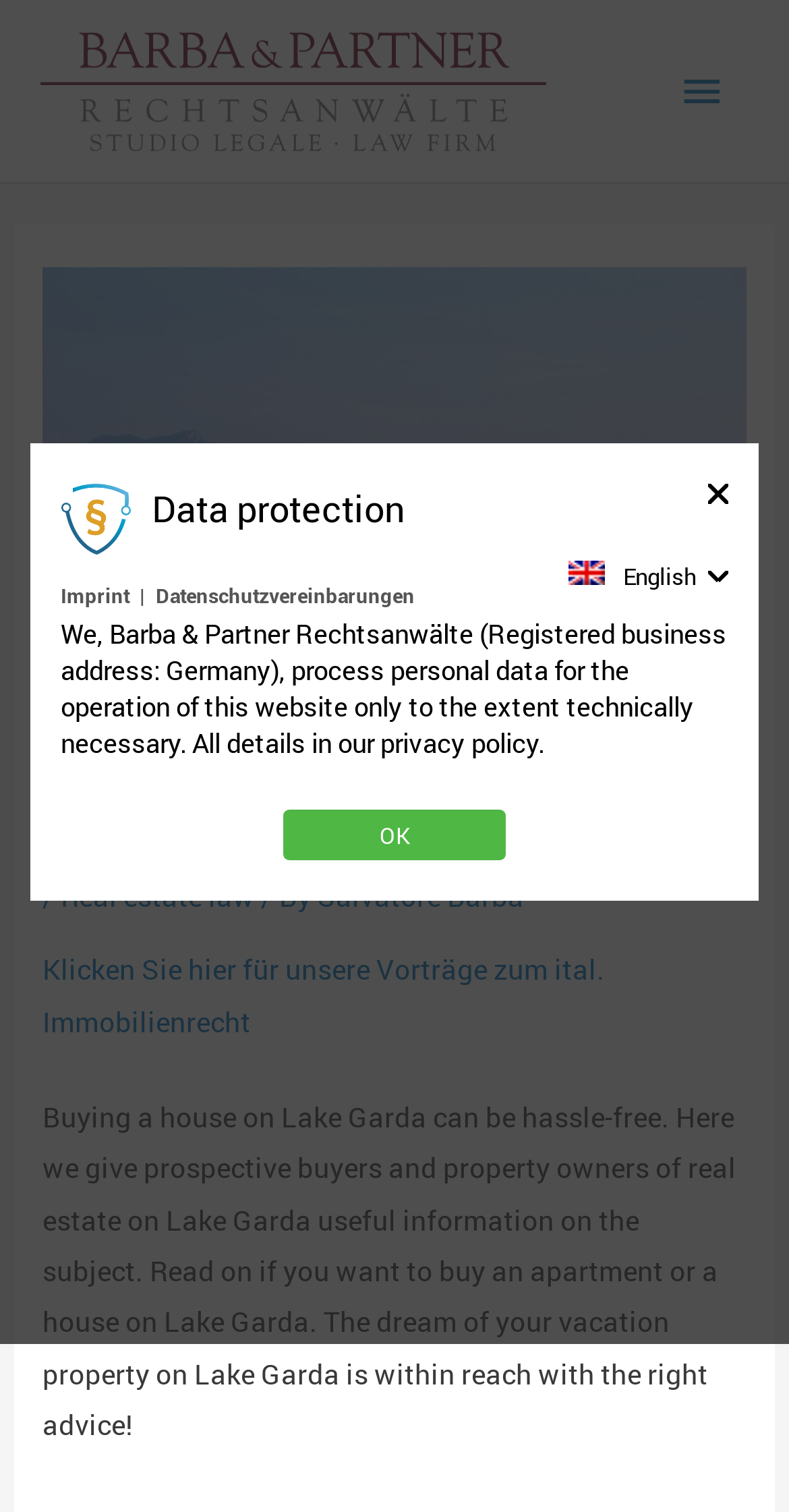Find the UI element described as: "Real estate law" and predict its bounding box coordinates. Ensure the coordinates are four float numbers between 0 and 1, [left, top, right, bottom].

[0.077, 0.58, 0.323, 0.605]